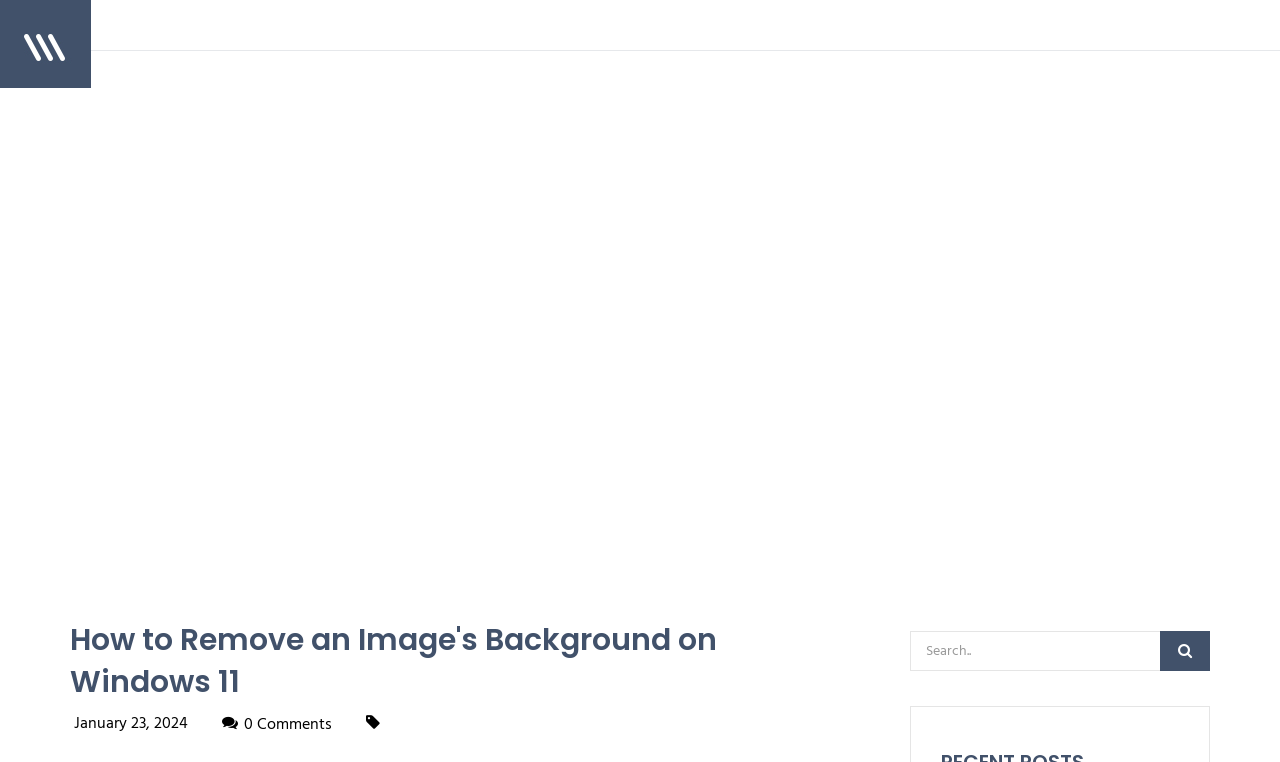For the given element description Auto, determine the bounding box coordinates of the UI element. The coordinates should follow the format (top-left x, top-left y, bottom-right x, bottom-right y) and be within the range of 0 to 1.

None